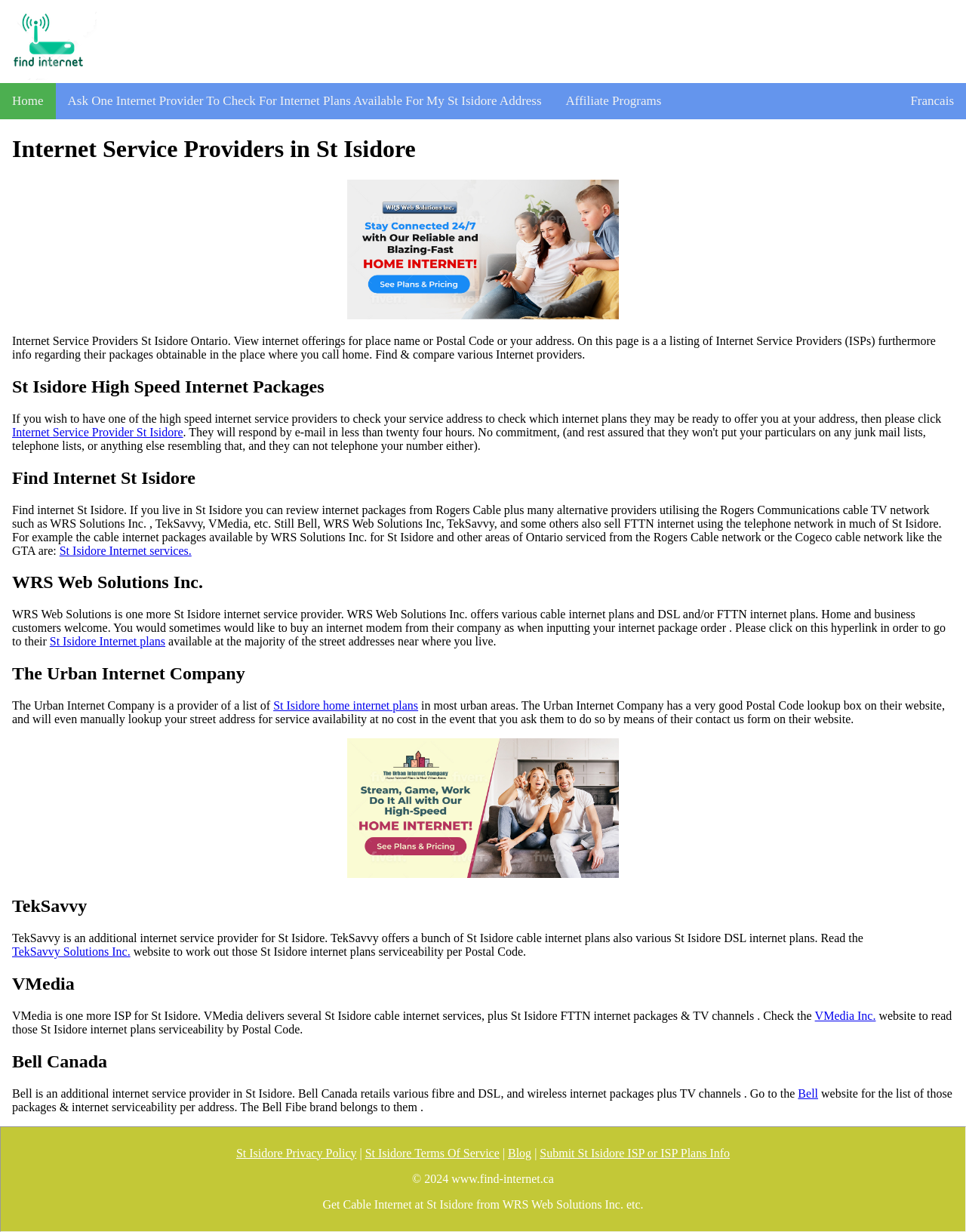What is the heading above the text 'Find internet St Isidore'?
Refer to the image and provide a concise answer in one word or phrase.

Find Internet St Isidore